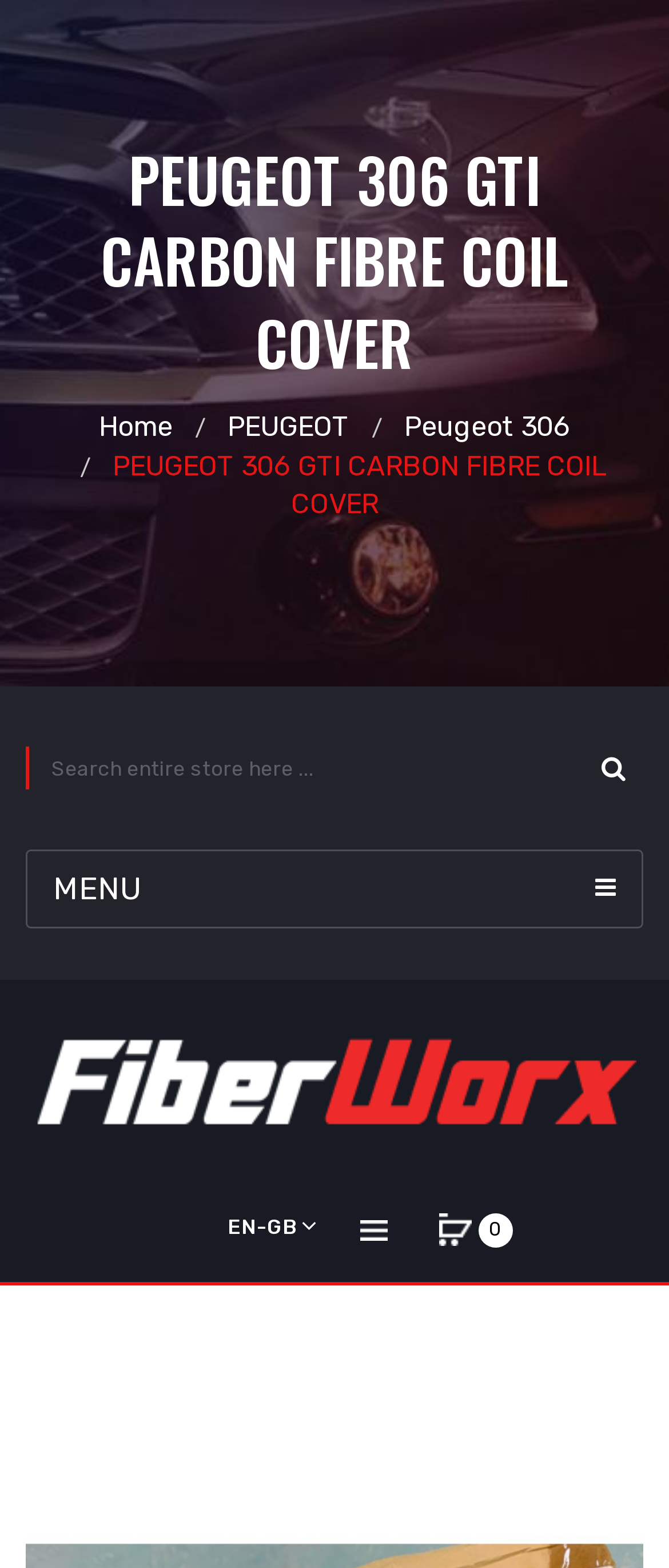How many buttons are on the webpage?
Please answer the question with a single word or phrase, referencing the image.

4